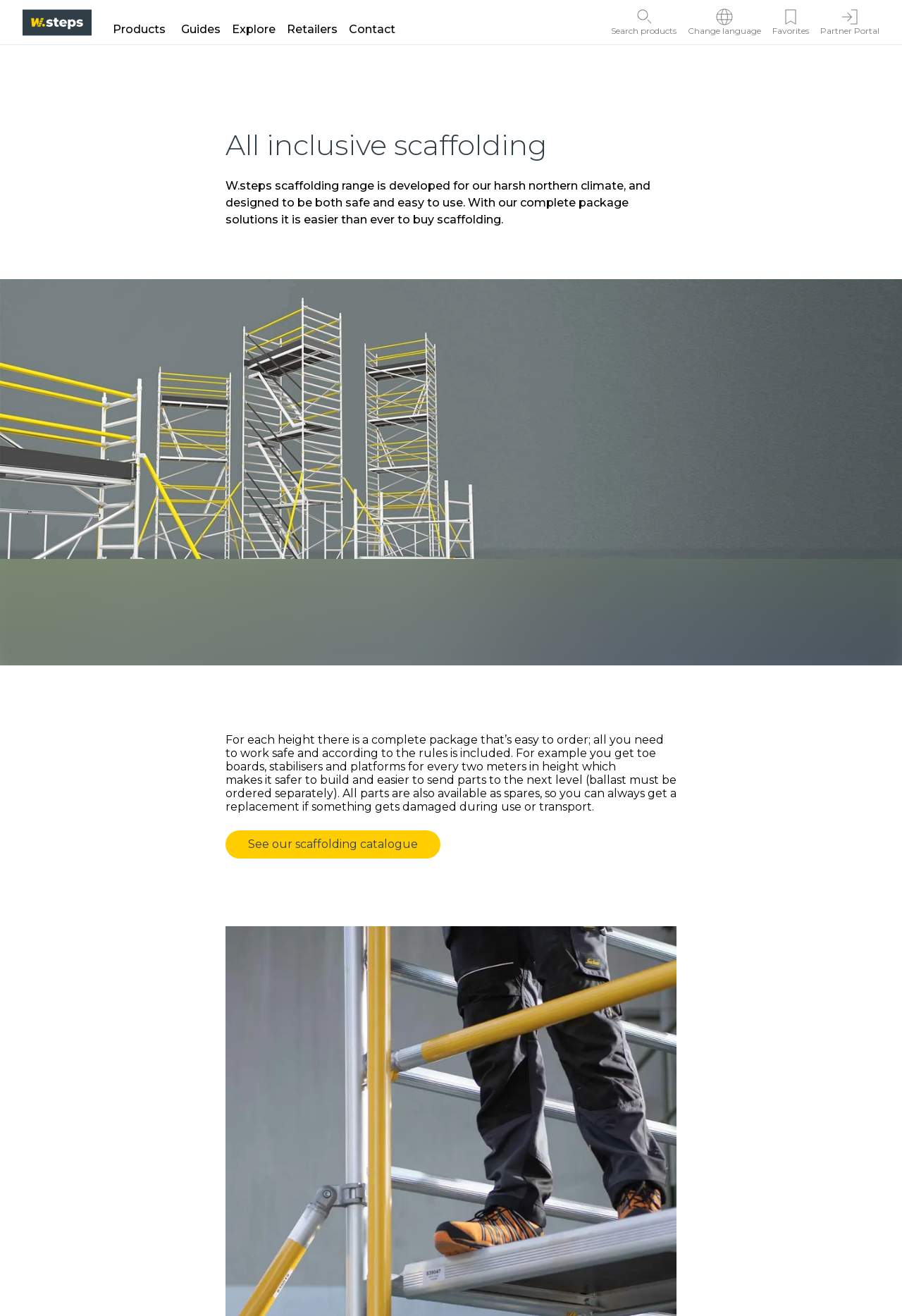Using the information shown in the image, answer the question with as much detail as possible: What is the name of the company?

The name of the company can be found in the top-left corner of the webpage, where it says 'All inclusive scaffolding | W.steps'. This is likely the company name and the title of the webpage.